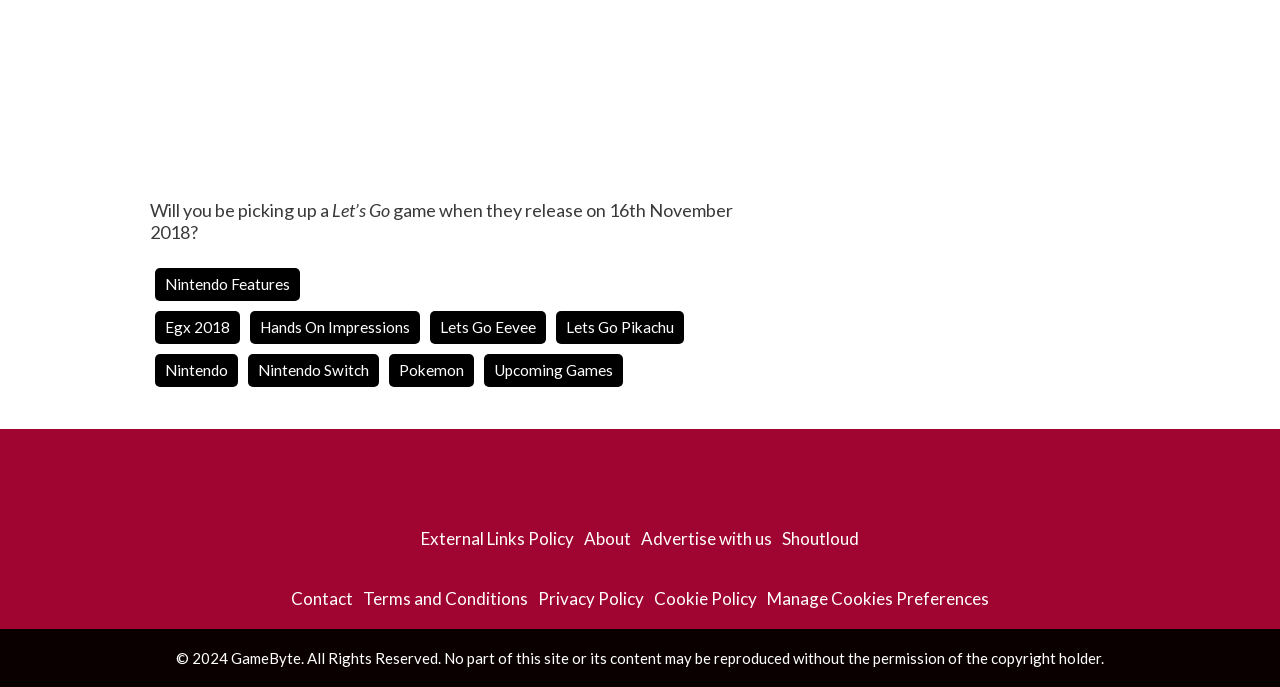What is the release date of the game?
Please answer the question as detailed as possible based on the image.

The release date of the game can be found in the text 'game when they release on 16th November 2018?' which is located at the top of the webpage.